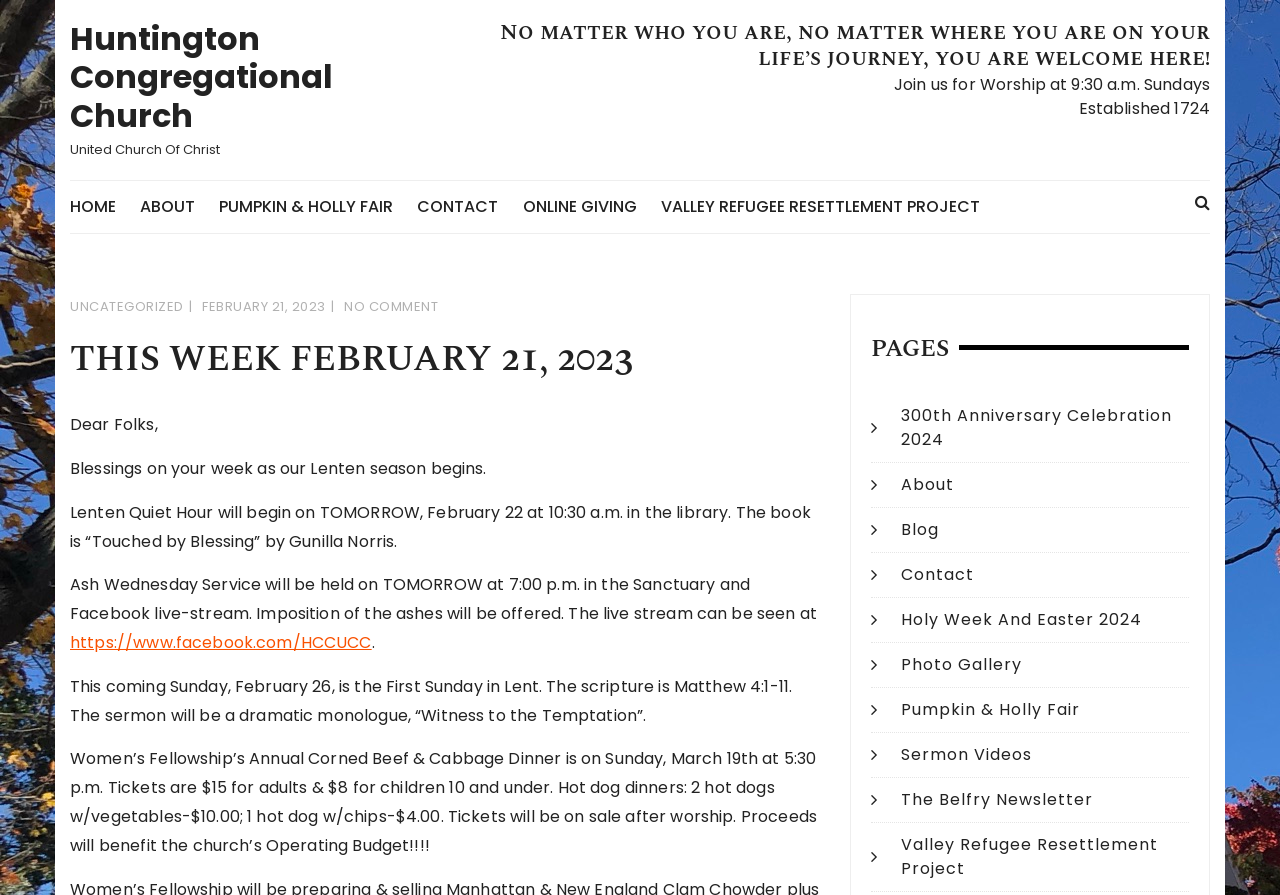Determine the bounding box coordinates of the clickable element necessary to fulfill the instruction: "Learn more about the 'Valley Refugee Resettlement Project'". Provide the coordinates as four float numbers within the 0 to 1 range, i.e., [left, top, right, bottom].

[0.516, 0.202, 0.781, 0.26]